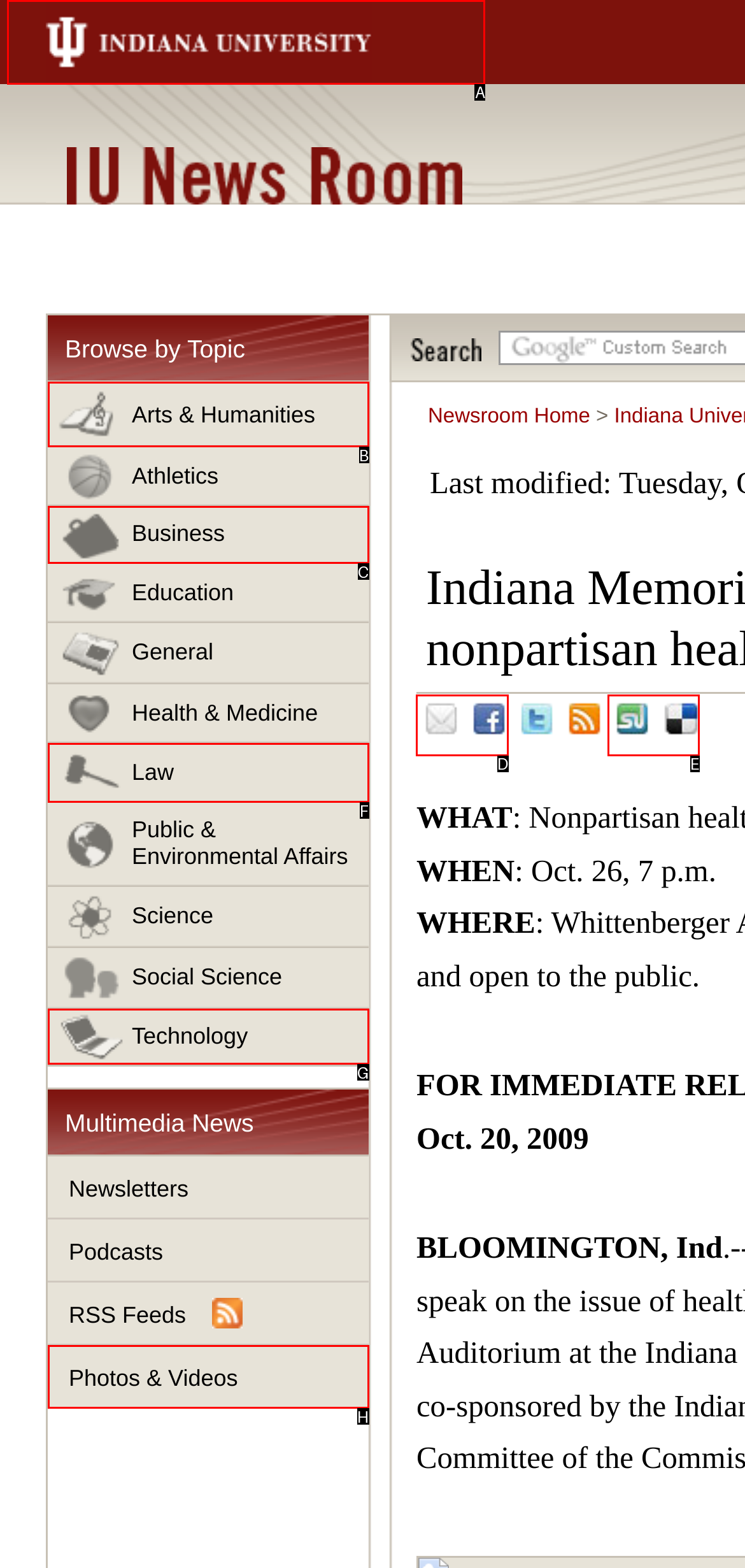From the given options, find the HTML element that fits the description: Technology. Reply with the letter of the chosen element.

G